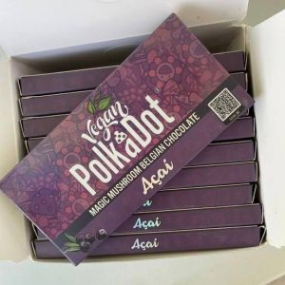What is the flavor of the prominently displayed bar?
Please look at the screenshot and answer in one word or a short phrase.

Acai